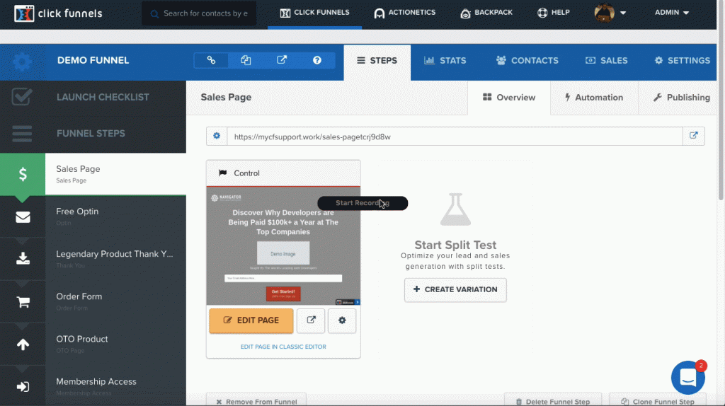What is the purpose of the 'Start Split Test' feature? Observe the screenshot and provide a one-word or short phrase answer.

Optimize lead generation